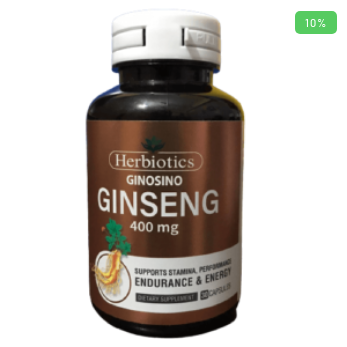Answer this question using a single word or a brief phrase:
What is the purpose of the green tag?

Indicating a discount